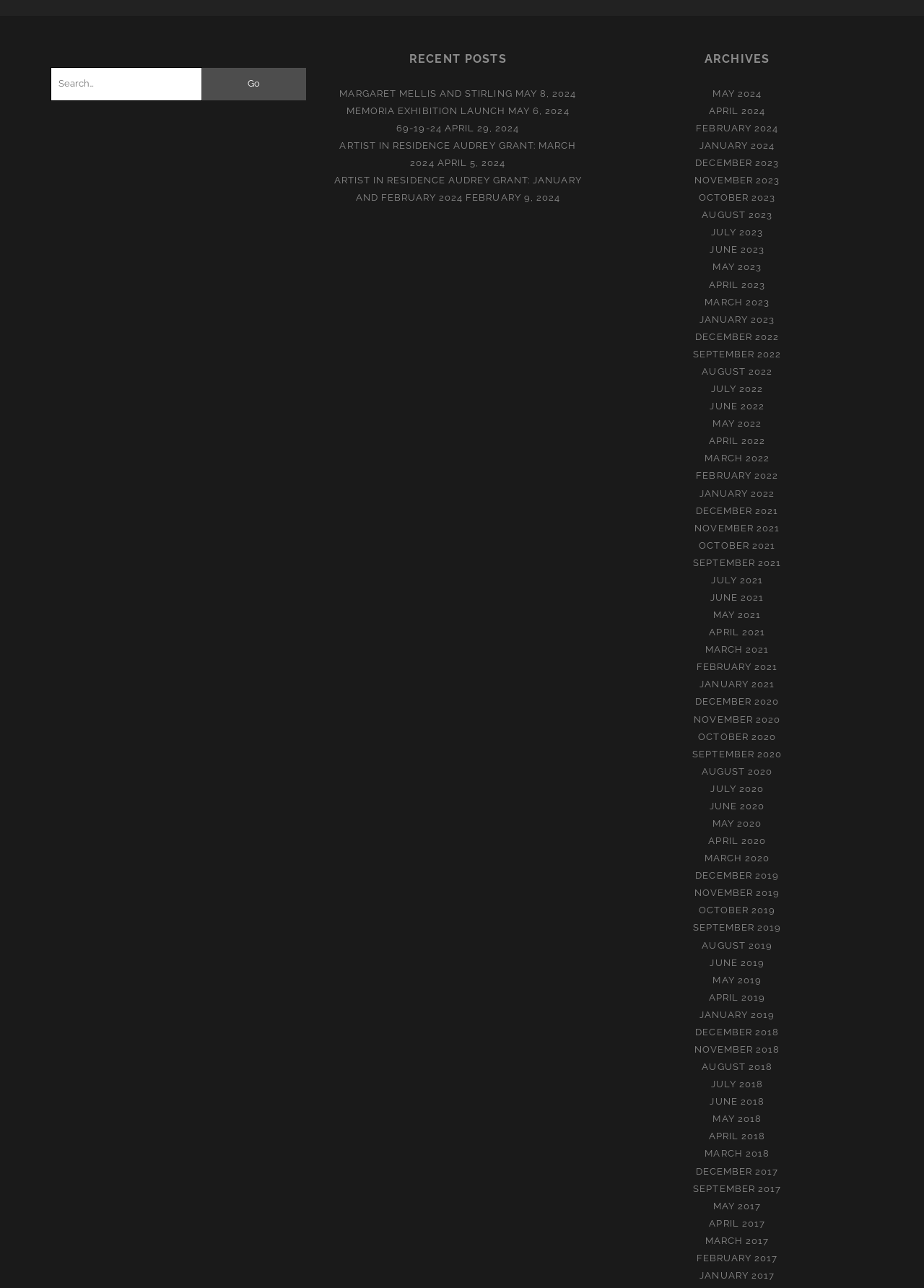What is the earliest month listed in the archives?
Provide a fully detailed and comprehensive answer to the question.

I looked at the list of links under the 'ARCHIVES' heading and found the earliest month listed, which is DECEMBER 2017.